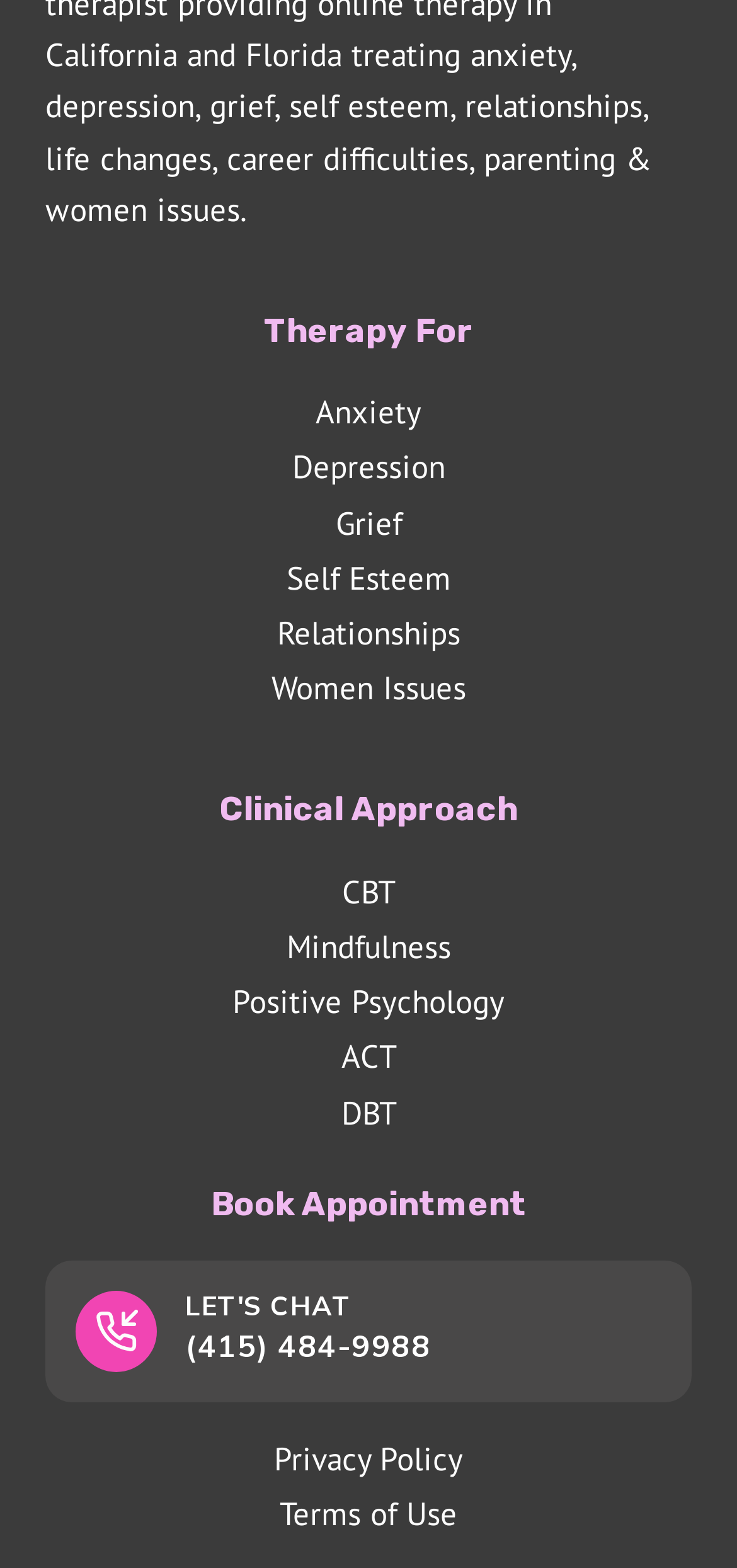Based on the image, please elaborate on the answer to the following question:
How can one book an appointment?

The 'Book Appointment' section provides a link with a phone number, (415) 484-9988, which suggests that one can book an appointment by calling this number.